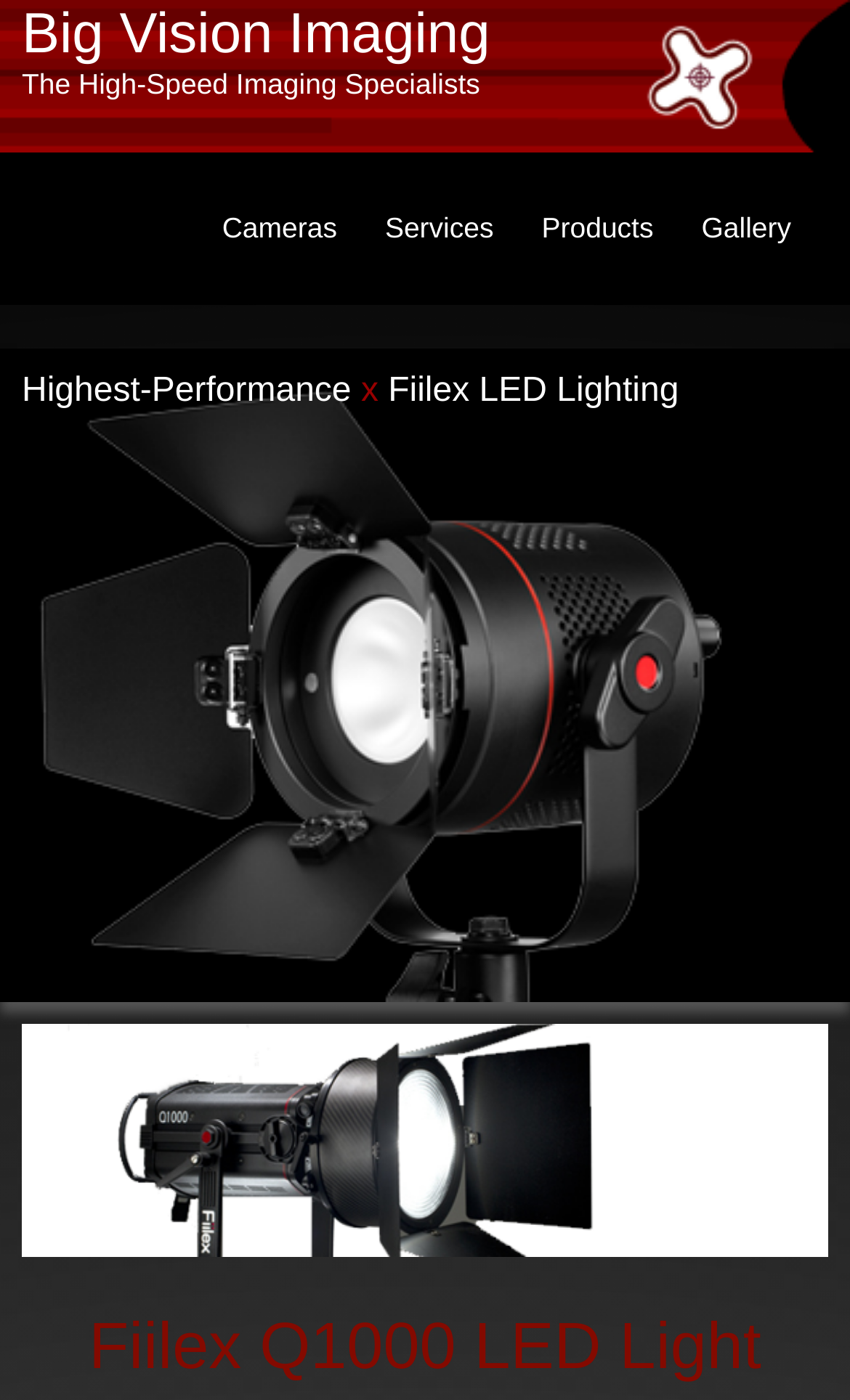What is the name of the LED light that has an image associated with it?
Look at the screenshot and respond with one word or a short phrase.

Fiilex Q100